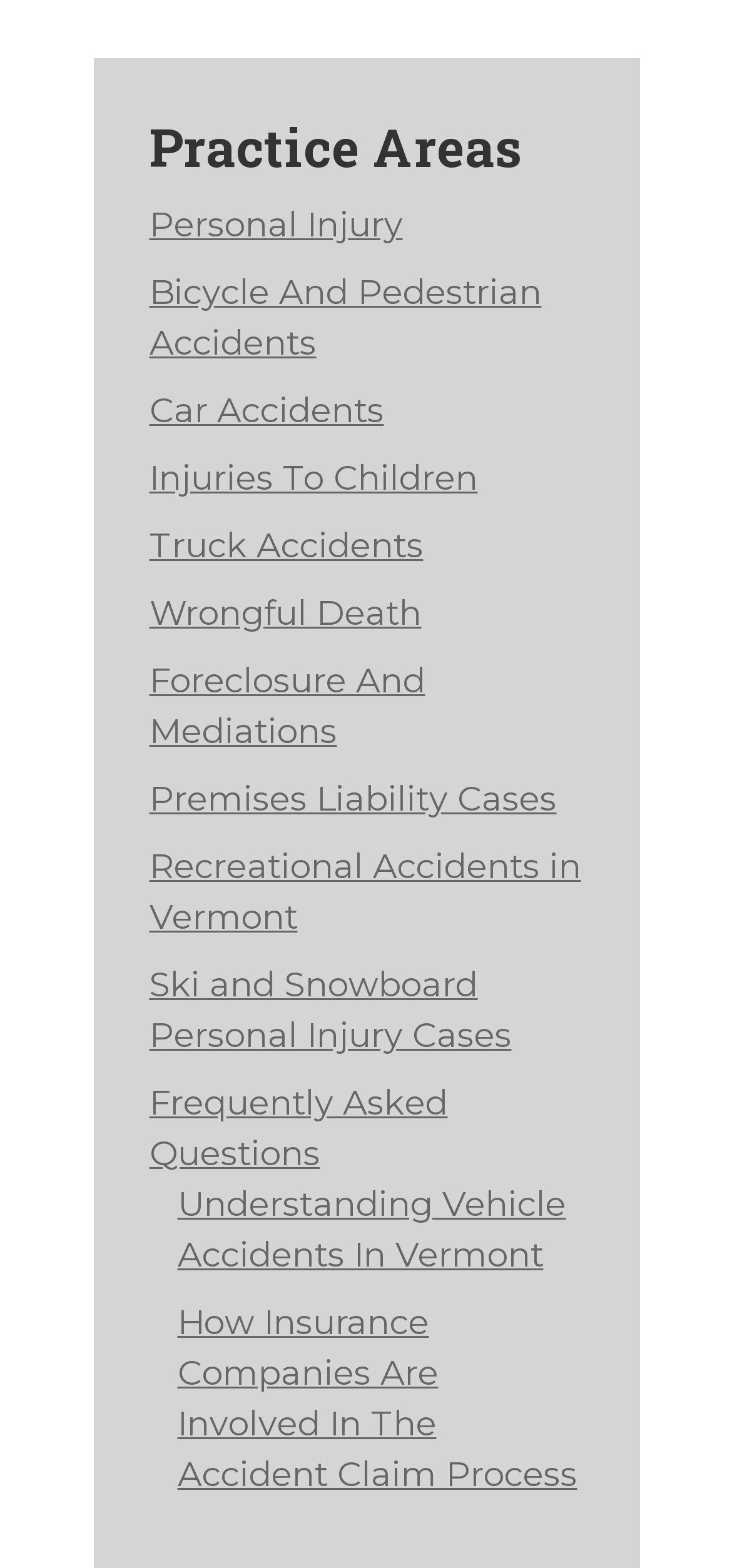What is the topic of the second link from the bottom?
Using the visual information, reply with a single word or short phrase.

Insurance Companies